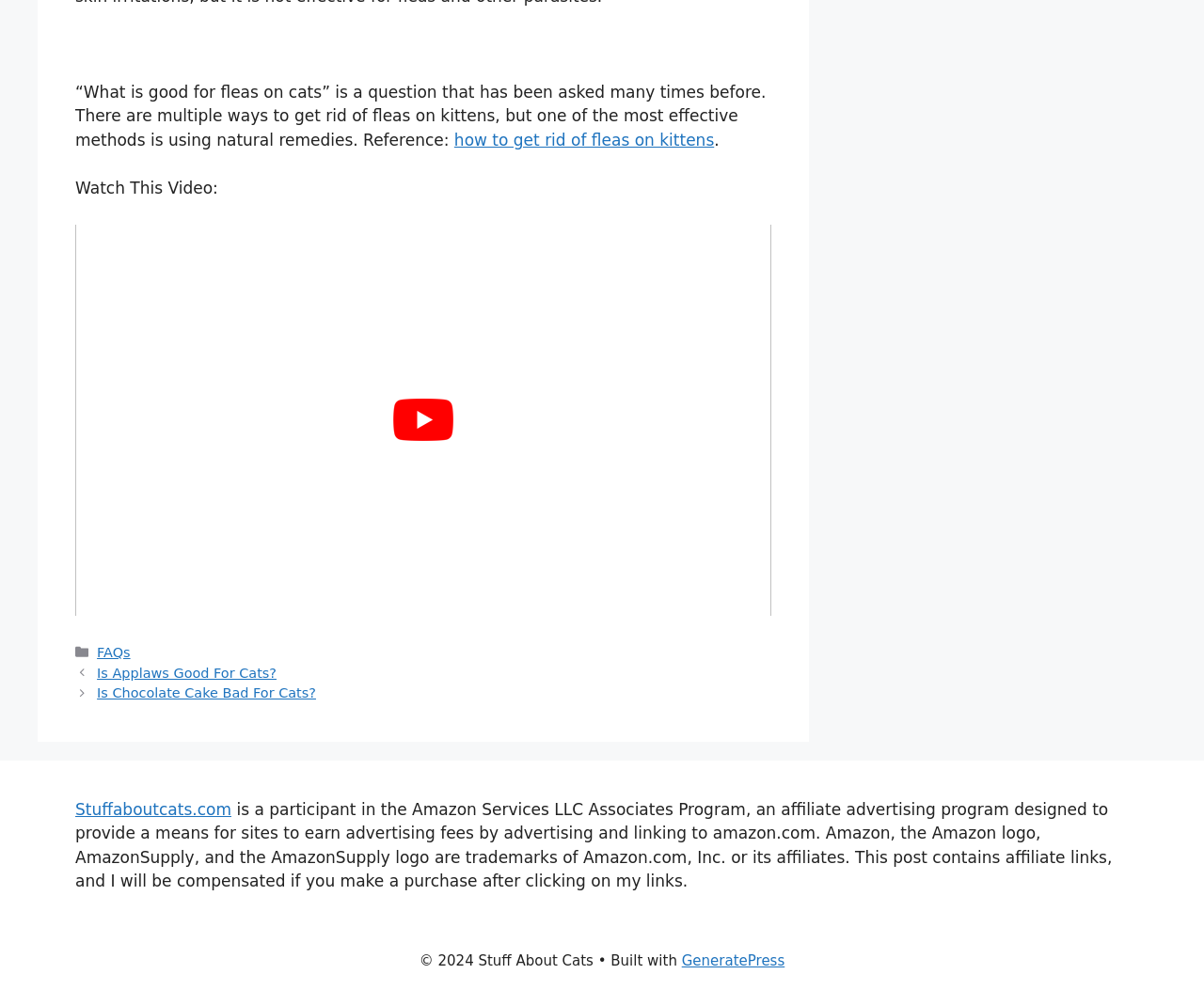Identify the bounding box of the UI element described as follows: "Is Applaws Good For Cats?". Provide the coordinates as four float numbers in the range of 0 to 1 [left, top, right, bottom].

[0.081, 0.672, 0.23, 0.687]